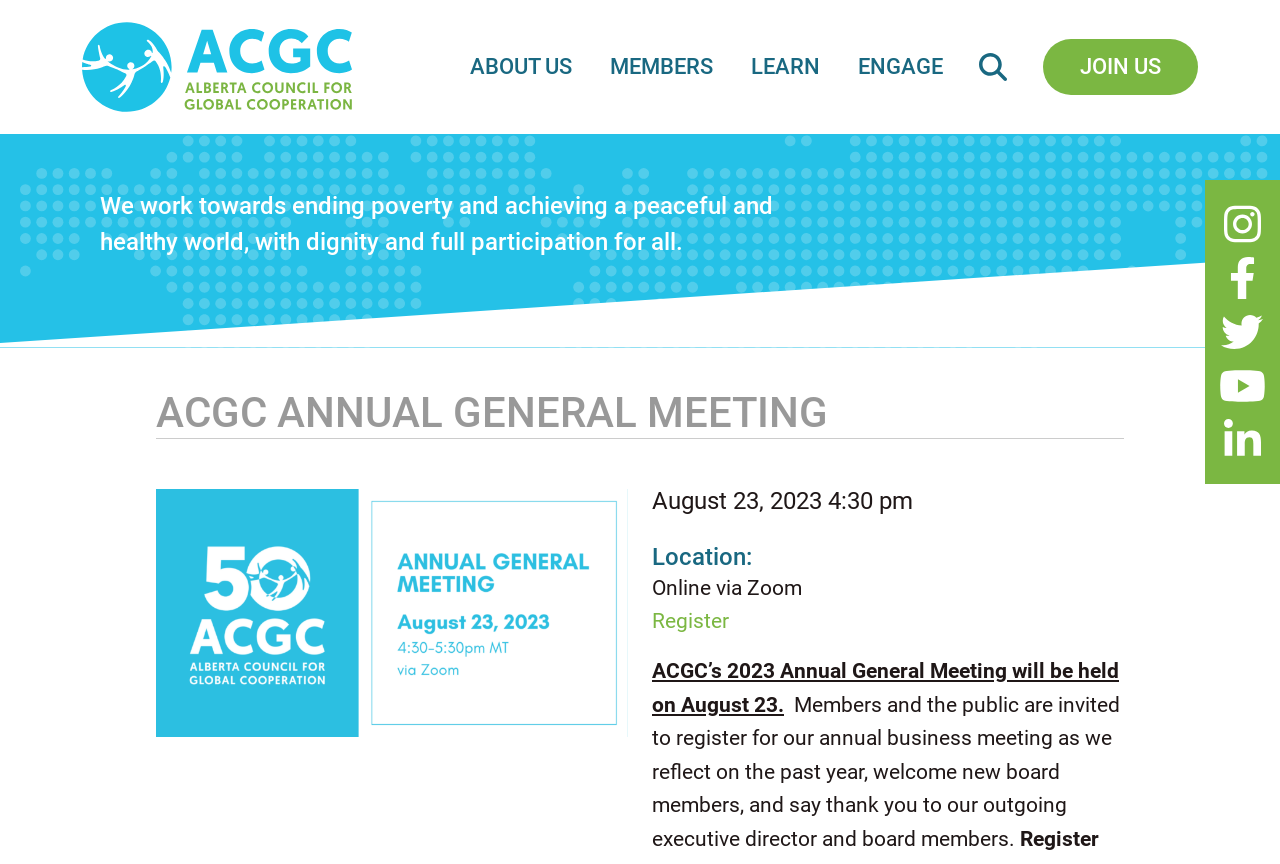Determine the bounding box coordinates of the target area to click to execute the following instruction: "Join the organization."

[0.815, 0.045, 0.936, 0.11]